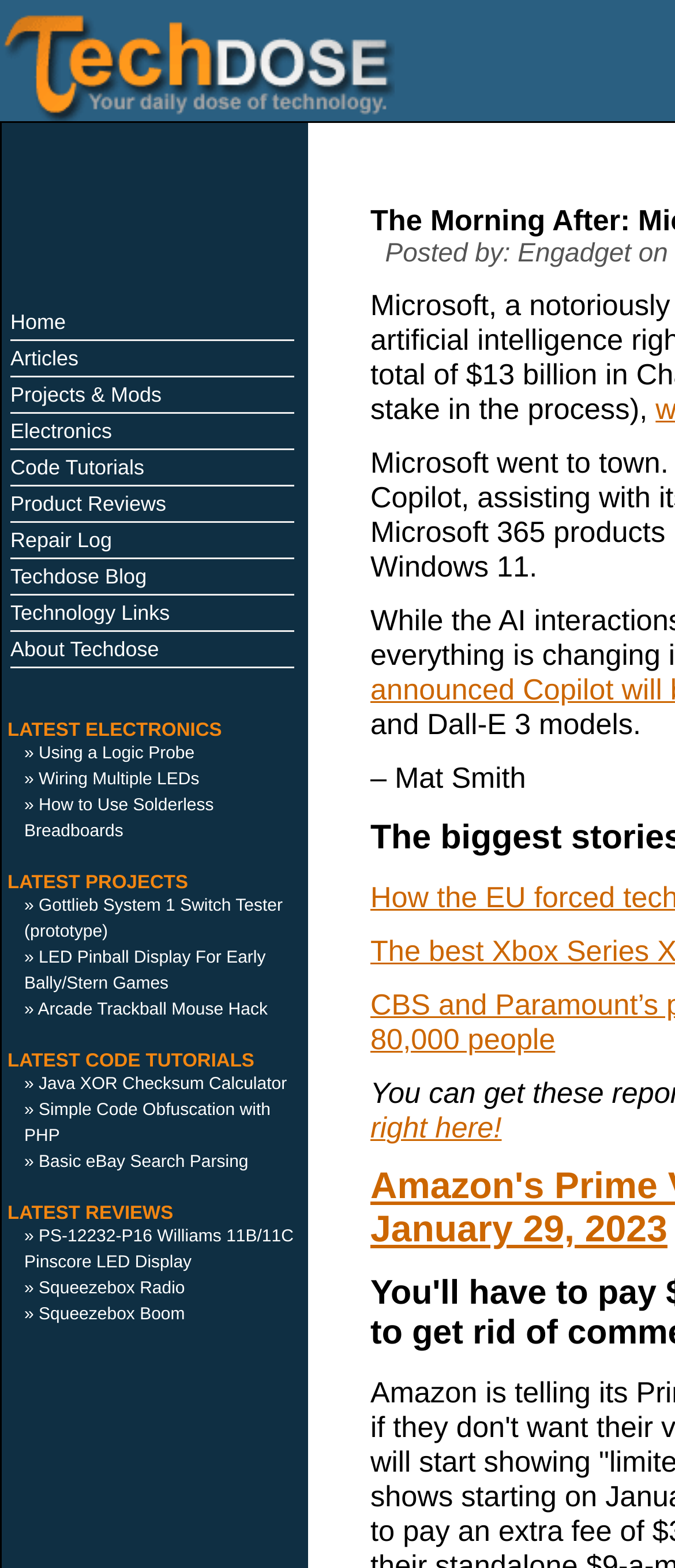Elaborate on the webpage's design and content in a detailed caption.

The webpage is a technology-related website, featuring various articles, projects, tutorials, and news. At the top, there is a logo image of "Techdose.com" taking up about half of the screen width. Below the logo, there is a navigation menu with 9 links, including "Home", "Articles", "Projects & Mods", "Electronics", "Code Tutorials", "Product Reviews", "Repair Log", "Techdose Blog", and "Technology Links", all aligned to the left side of the screen.

The main content of the webpage is divided into four sections. The first section is labeled "LATEST ELECTRONICS" and features three links to electronics-related articles, including "Using a Logic Probe", "Wiring Multiple LEDs", and "How to Use Solderless Breadboards". The second section is labeled "LATEST PROJECTS" and features three links to project-related articles, including "Gottlieb System 1 Switch Tester (prototype)", "LED Pinball Display For Early Bally/Stern Games", and "Arcade Trackball Mouse Hack". 

The third section is labeled "LATEST CODE TUTORIALS" and features three links to code tutorial-related articles, including "Java XOR Checksum Calculator", "Simple Code Obfuscation with PHP", and "Basic eBay Search Parsing". The fourth and final section is labeled "LATEST REVIEWS" and features three links to product review-related articles, including "PS-12232-P16 Williams 11B/11C Pinscore LED Display", "Squeezebox Radio", and "Squeezebox Boom".